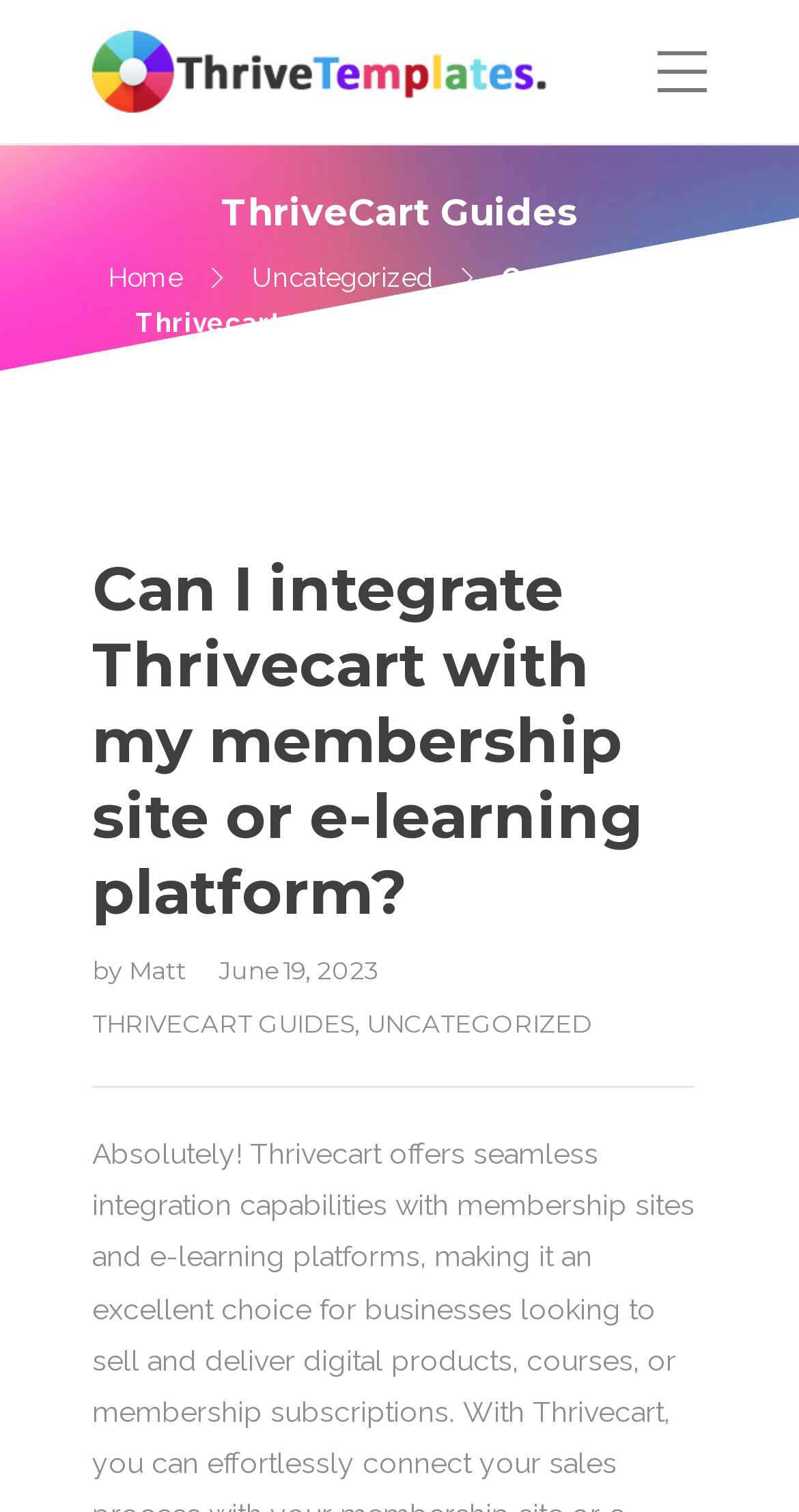Extract the text of the main heading from the webpage.

Can I integrate Thrivecart with my membership site or e-learning platform?